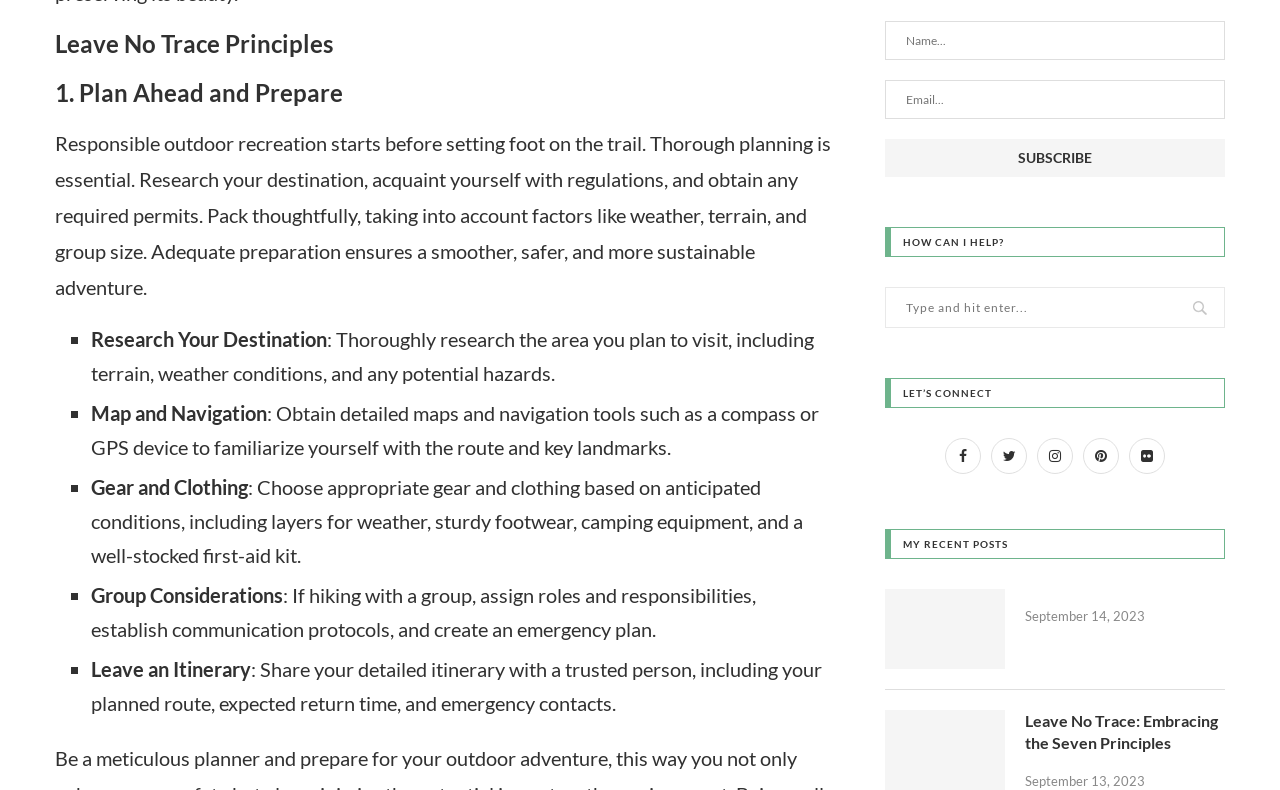Please identify the bounding box coordinates of the clickable area that will fulfill the following instruction: "Enter your name". The coordinates should be in the format of four float numbers between 0 and 1, i.e., [left, top, right, bottom].

[0.691, 0.026, 0.957, 0.076]